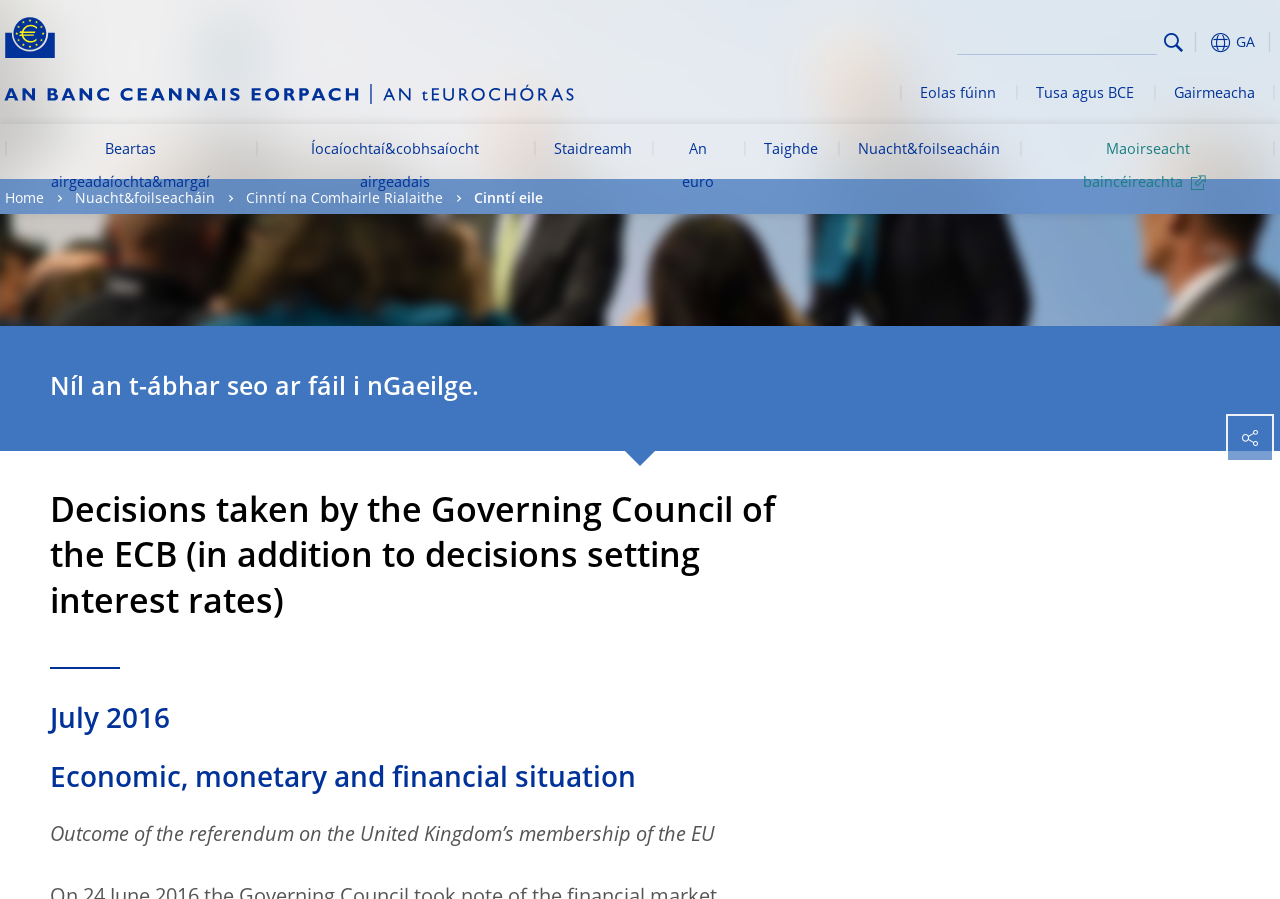What is the main navigation section divided into? Observe the screenshot and provide a one-word or short phrase answer.

8 categories